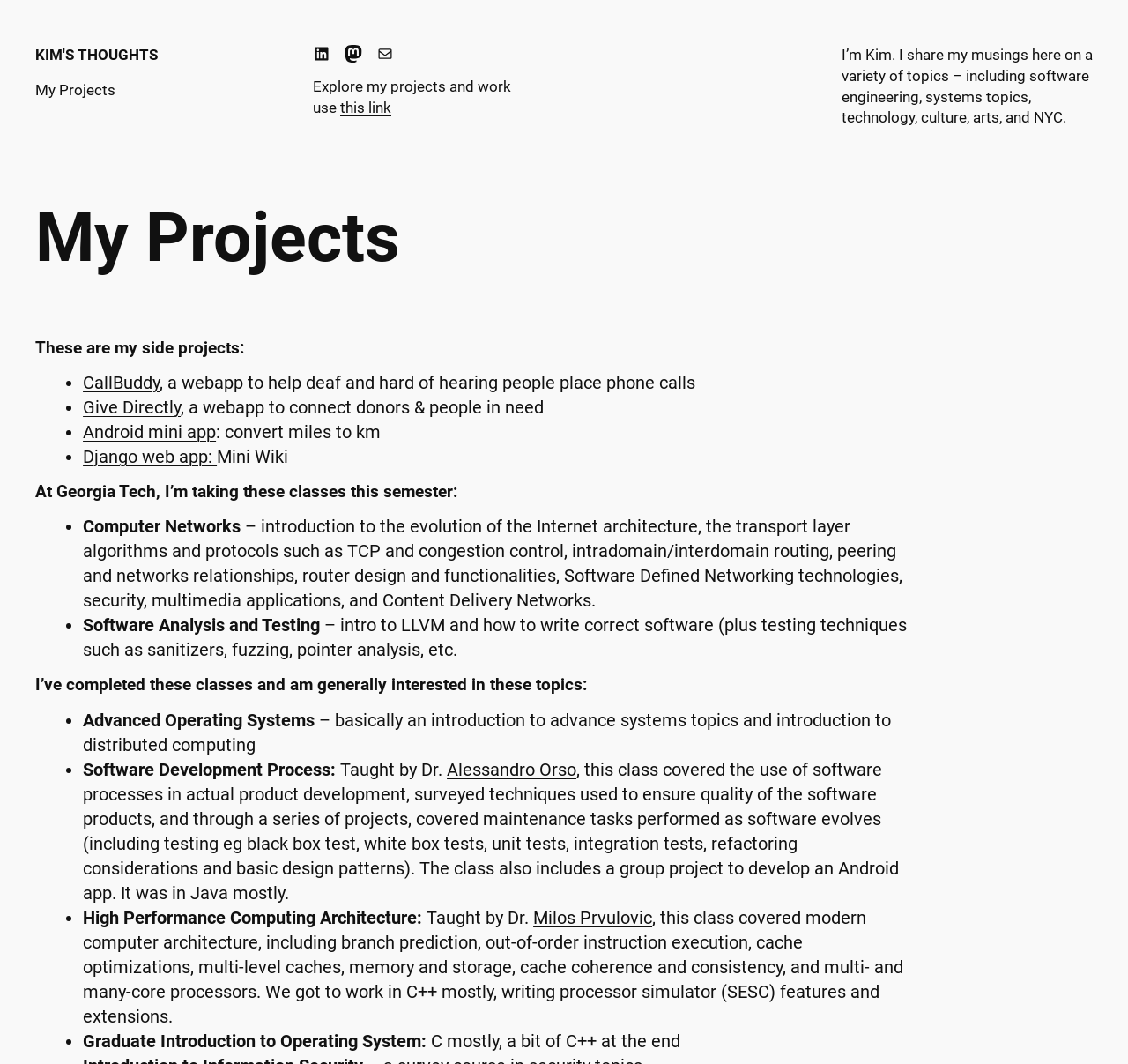Please identify the bounding box coordinates of the element's region that I should click in order to complete the following instruction: "Explore CallBuddy project". The bounding box coordinates consist of four float numbers between 0 and 1, i.e., [left, top, right, bottom].

[0.073, 0.35, 0.141, 0.37]